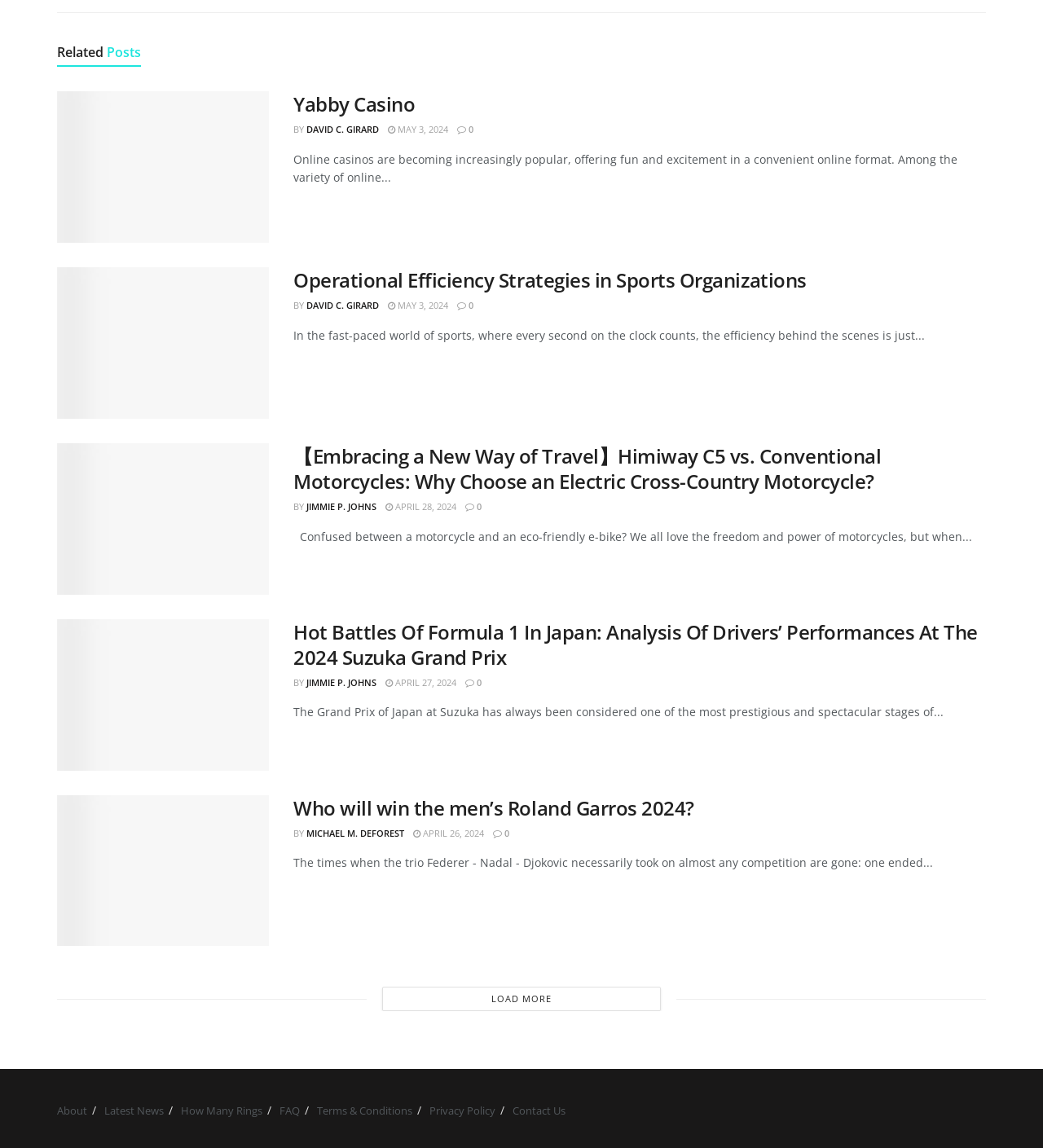Identify the bounding box coordinates of the section that should be clicked to achieve the task described: "Check the latest news".

[0.1, 0.961, 0.157, 0.974]